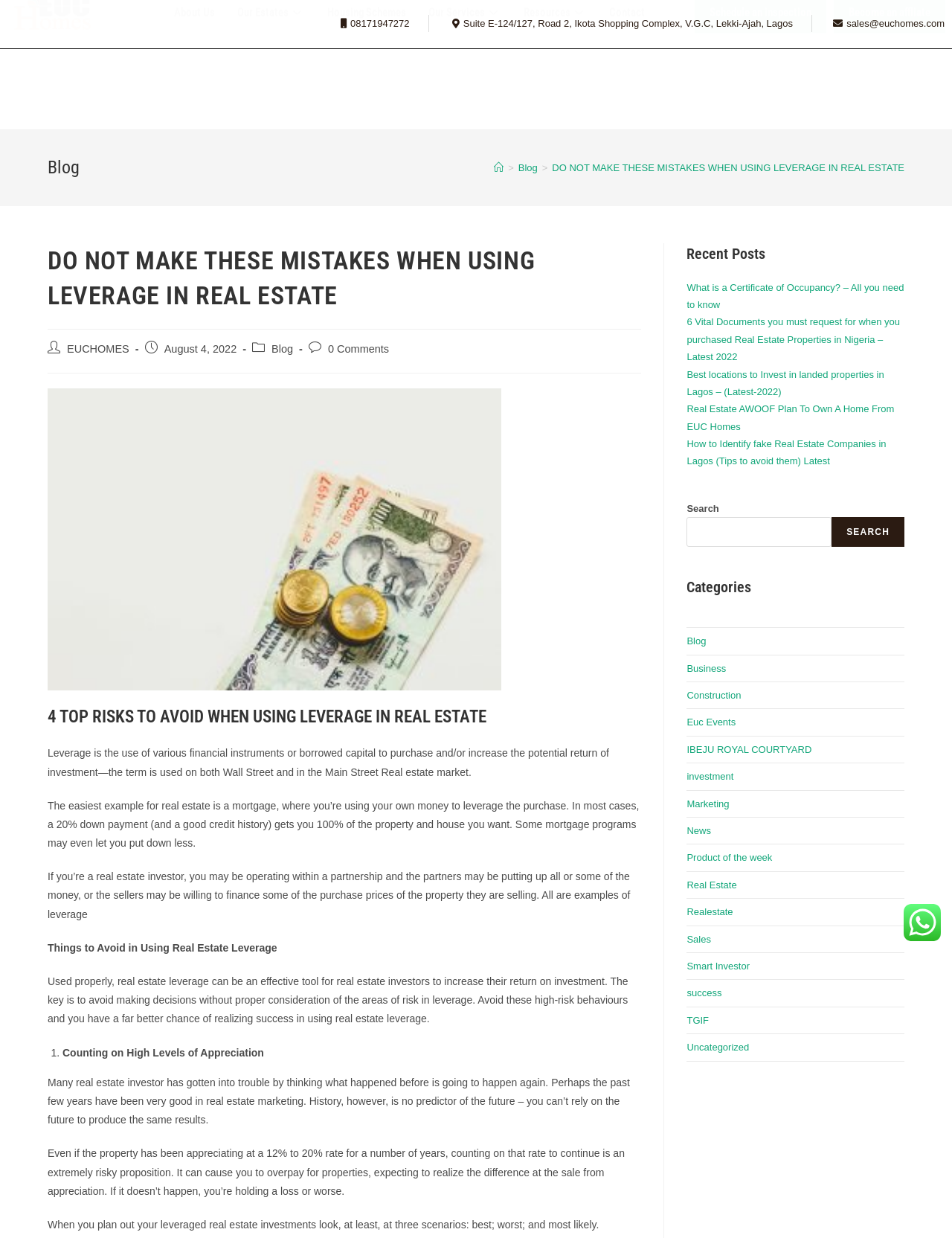Create a detailed summary of all the visual and textual information on the webpage.

This webpage is about a blog post titled "DO NOT MAKE THESE MISTAKES WHEN USING LEVERAGE IN REAL ESTATE" from EUC Homes Limited. At the top of the page, there is a header section with the company's contact information, including phone number, address, and email. Below this, there is a navigation menu with links to various sections of the website, such as "About Us", "Our Estates", and "Contact".

The main content of the page is divided into two columns. The left column contains the blog post, which discusses the risks of using leverage in real estate investments. The post is divided into sections, each with a heading and a brief description. There are also several paragraphs of text that provide more detailed information on the topic.

The right column is a sidebar that contains several sections, including "Recent Posts", "Categories", and a search bar. The "Recent Posts" section lists several recent blog posts, each with a link to the full article. The "Categories" section lists various categories of blog posts, such as "Business", "Construction", and "Real Estate".

At the bottom of the page, there is a call-to-action button to schedule an inspection and another to become an affiliate. There is also a small image in the bottom right corner of the page.

Overall, the webpage is well-organized and easy to navigate, with a clear focus on providing information and resources related to real estate investments.